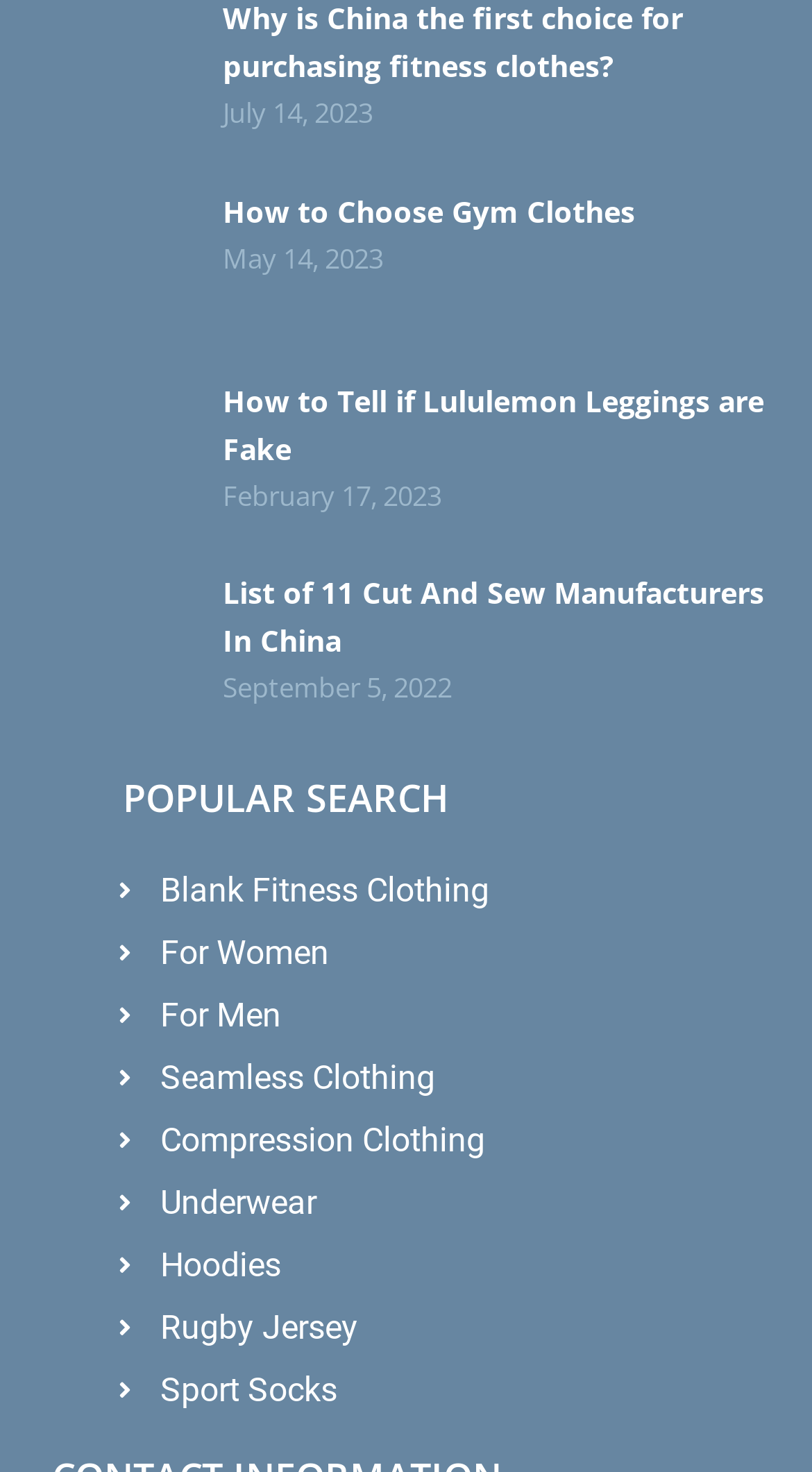Indicate the bounding box coordinates of the element that needs to be clicked to satisfy the following instruction: "View list of cut and sew manufacturers in China". The coordinates should be four float numbers between 0 and 1, i.e., [left, top, right, bottom].

[0.038, 0.386, 0.223, 0.509]